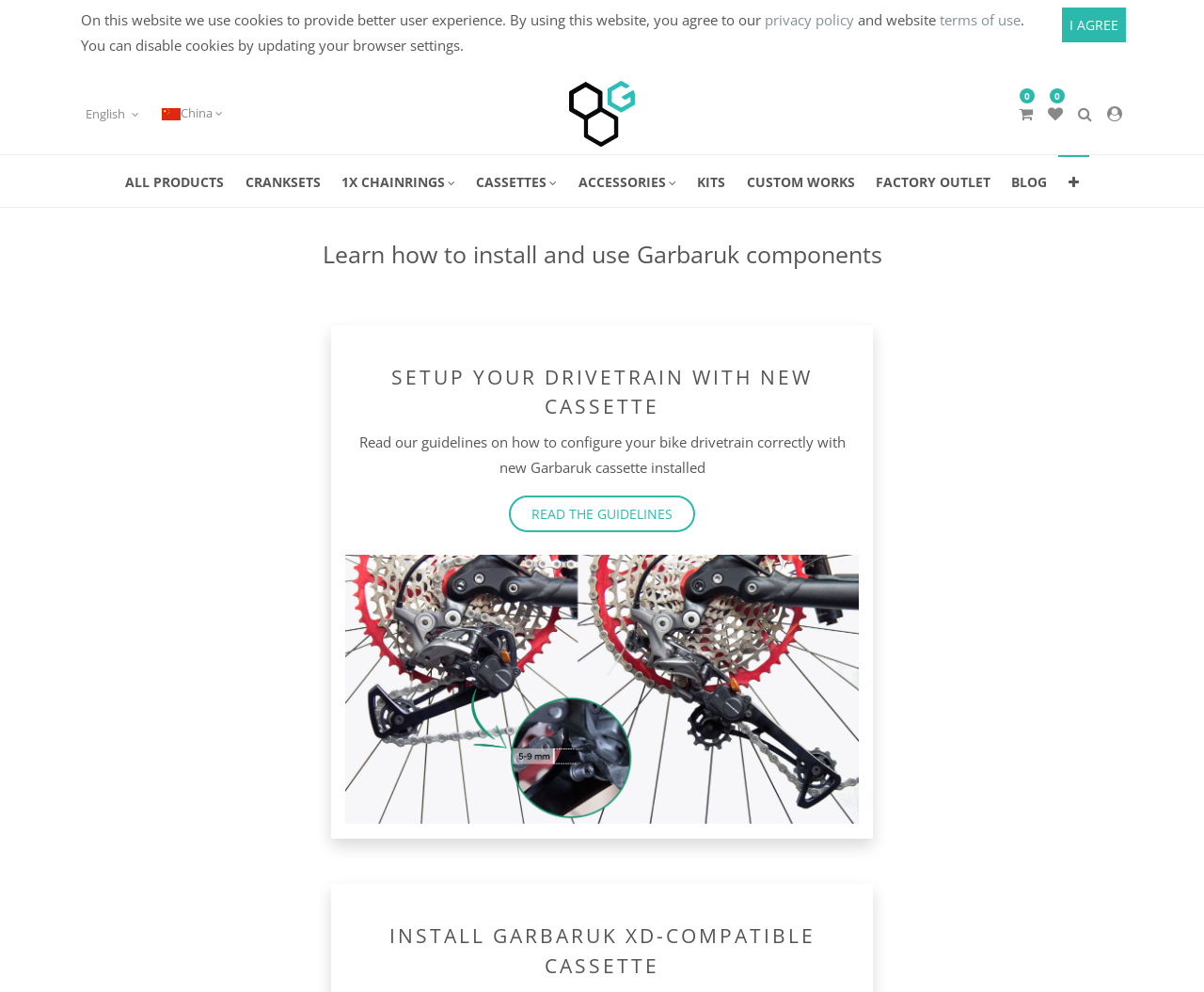Extract the bounding box of the UI element described as: "READ THE guidelines".

[0.423, 0.499, 0.577, 0.537]